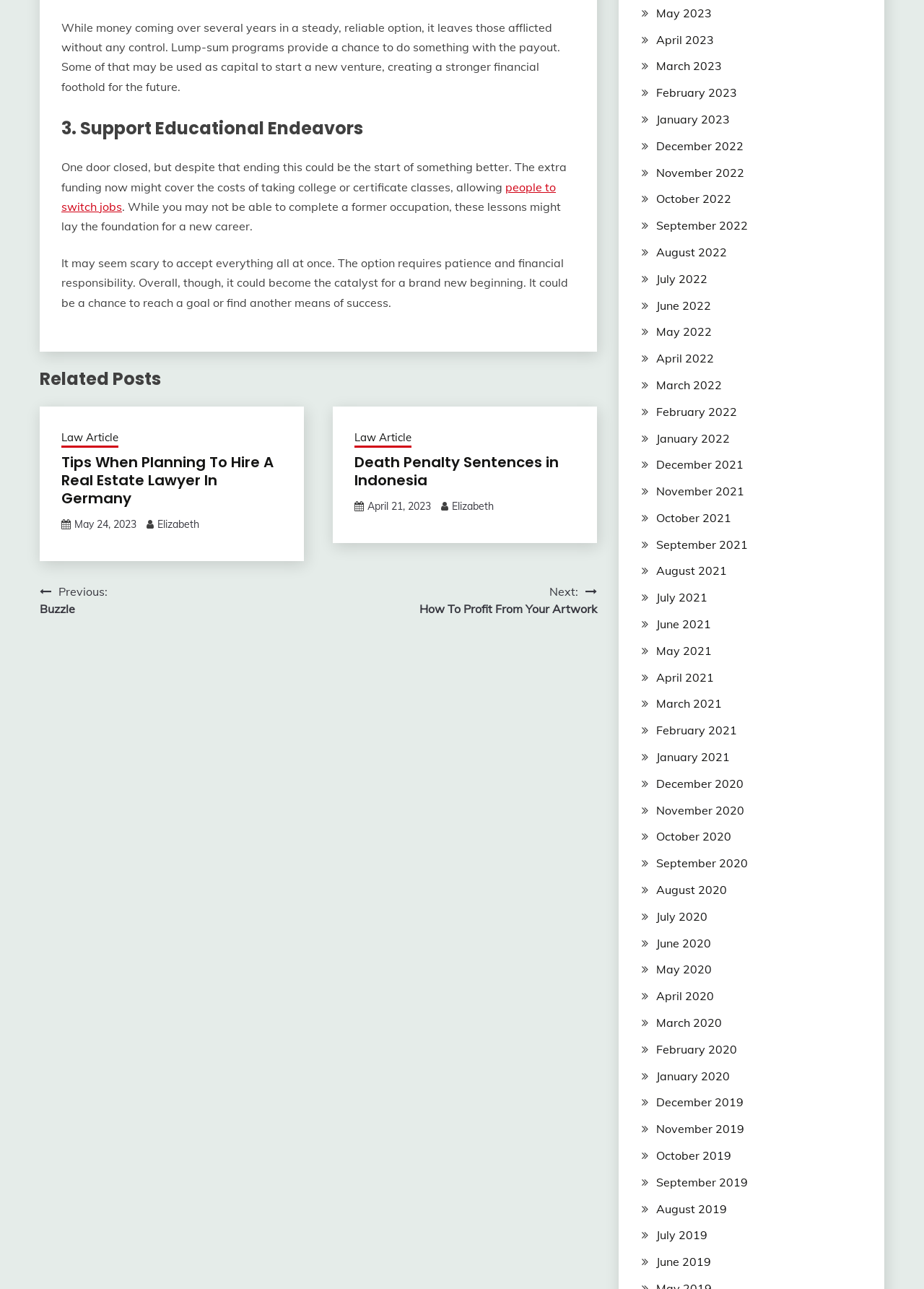Can you determine the bounding box coordinates of the area that needs to be clicked to fulfill the following instruction: "View posts from 'May 2023'"?

[0.71, 0.004, 0.77, 0.016]